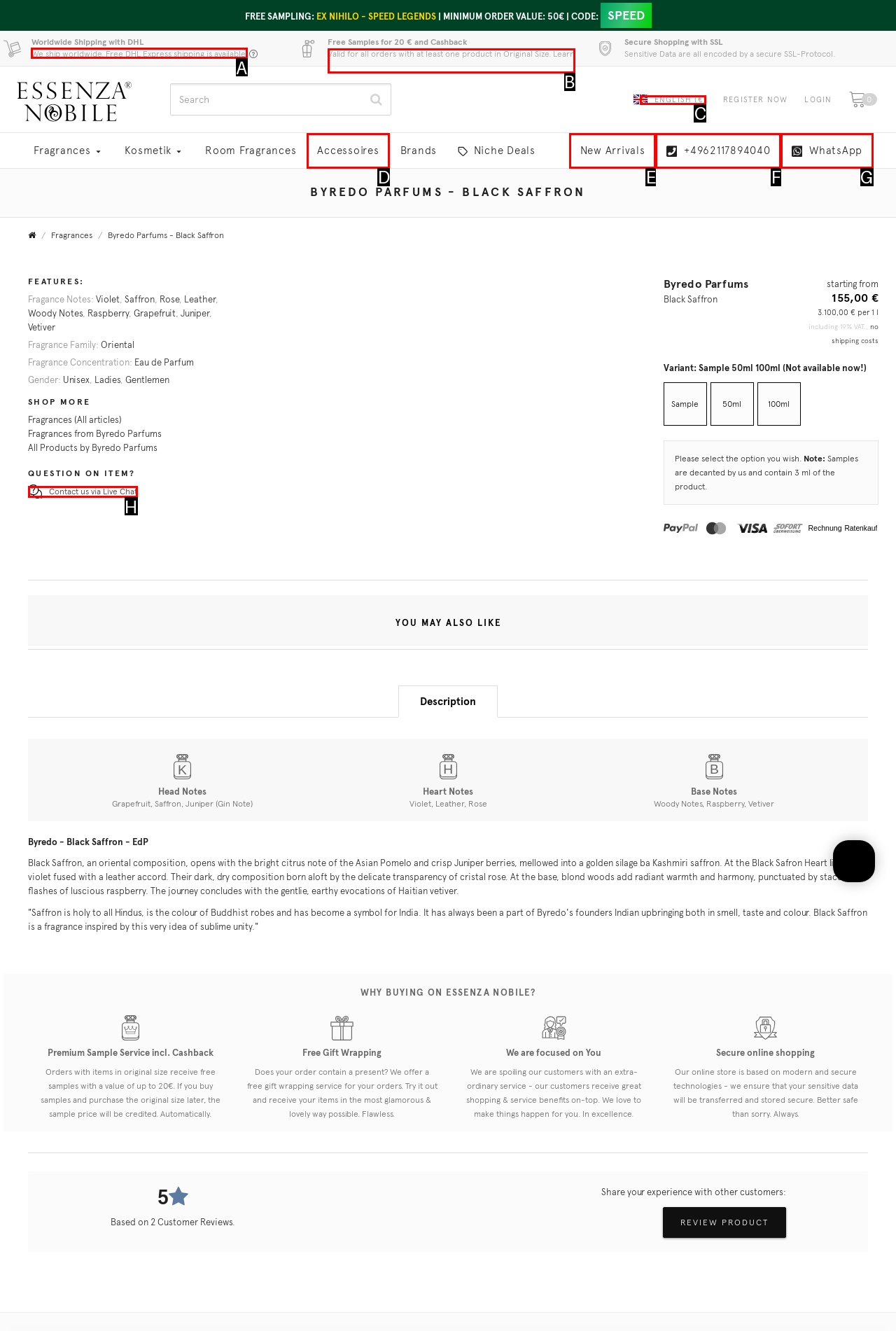For the task "Learn more about free DHL Express shipping", which option's letter should you click? Answer with the letter only.

A